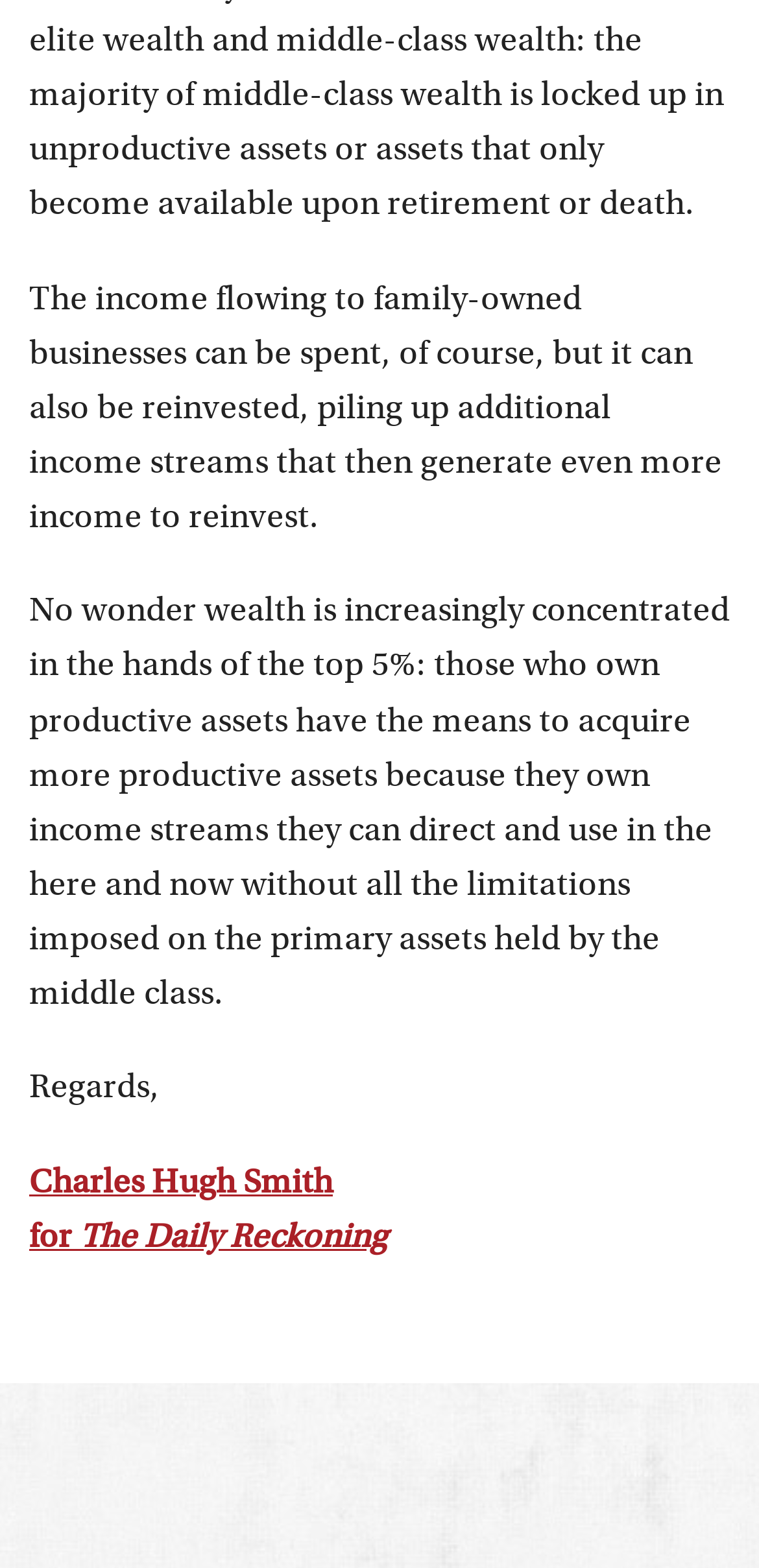Highlight the bounding box of the UI element that corresponds to this description: "Charles Hugh Smith".

[0.038, 0.744, 0.438, 0.766]